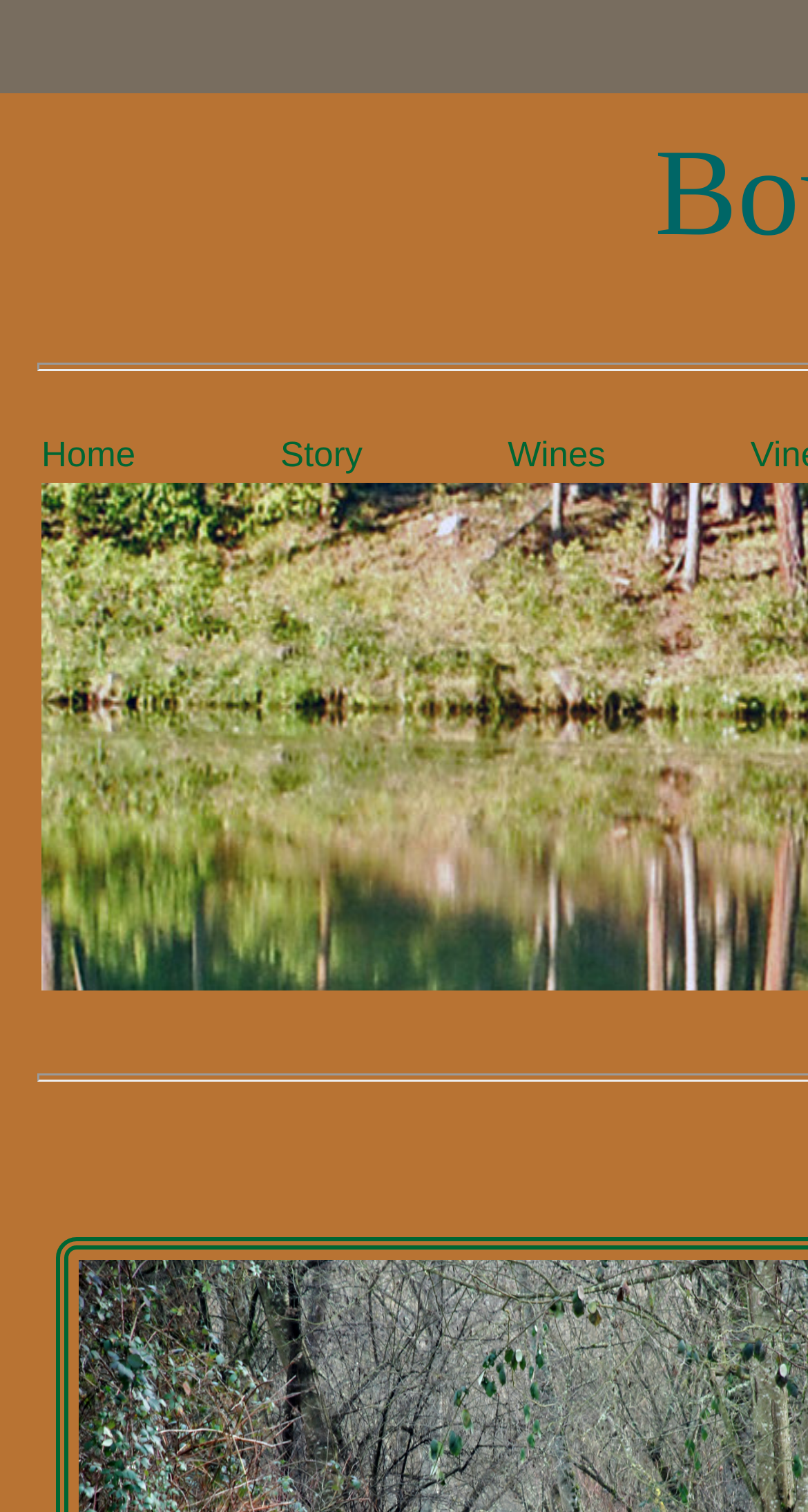Using the webpage screenshot, find the UI element described by Wines. Provide the bounding box coordinates in the format (top-left x, top-left y, bottom-right x, bottom-right y), ensuring all values are floating point numbers between 0 and 1.

[0.628, 0.284, 0.929, 0.319]